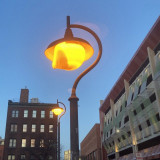Explain the image in a detailed and descriptive way.

The image captures a warm, glowing street lamp illuminated against a twilight sky. The lamp features a classic design with a curved arm and a round shade that softly diffuses the light. In the background, a brick building with multiple windows can be seen, indicating an urban setting. To the right, there is a modern structure featuring a green and glass exterior, showcasing a contrast between the traditional and contemporary architectural styles. The overall scene evokes a serene evening atmosphere, perfect for leisurely strolls in the city.